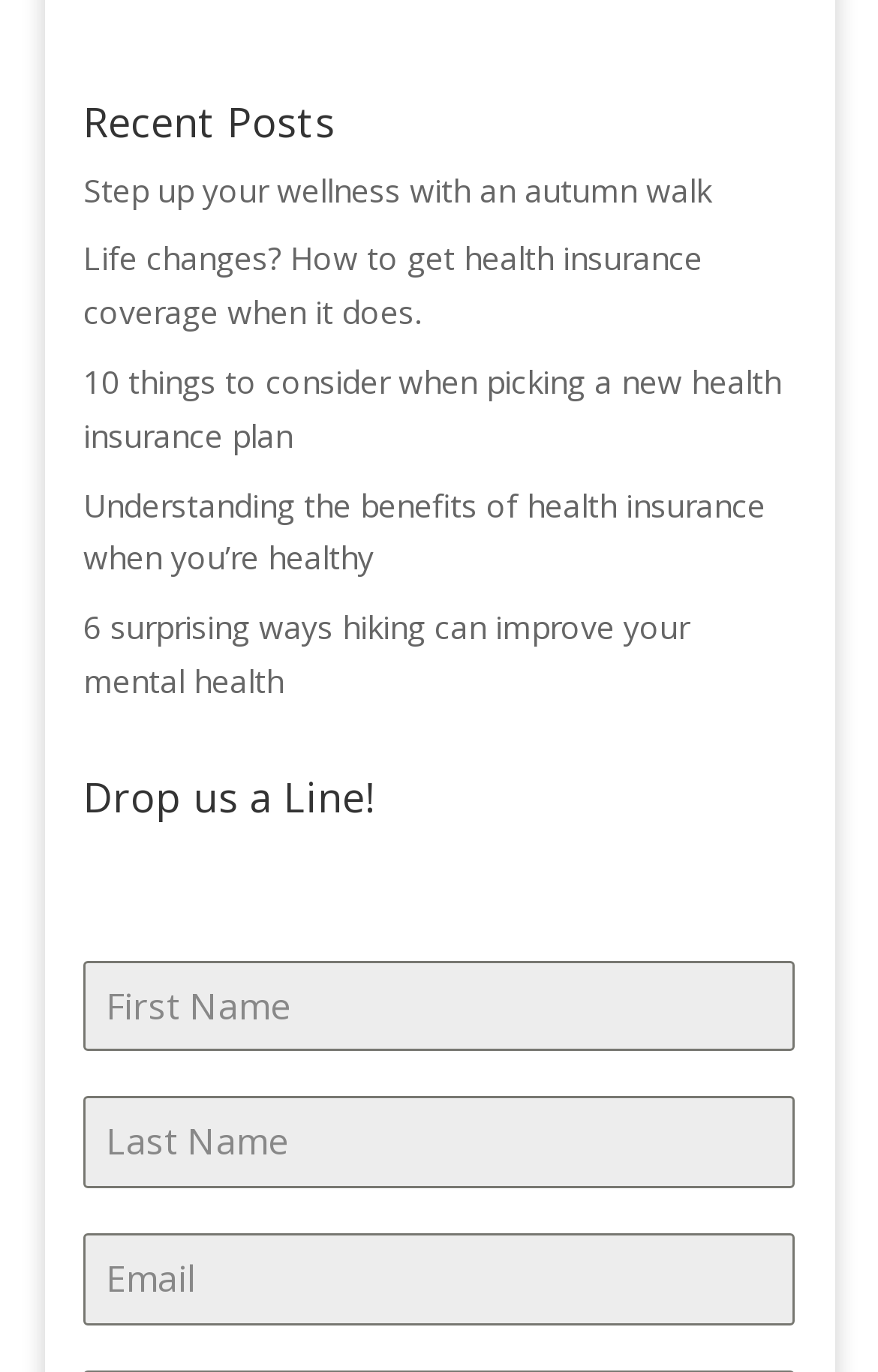What is the purpose of the 'Drop us a Line!' section?
Observe the image and answer the question with a one-word or short phrase response.

Contact